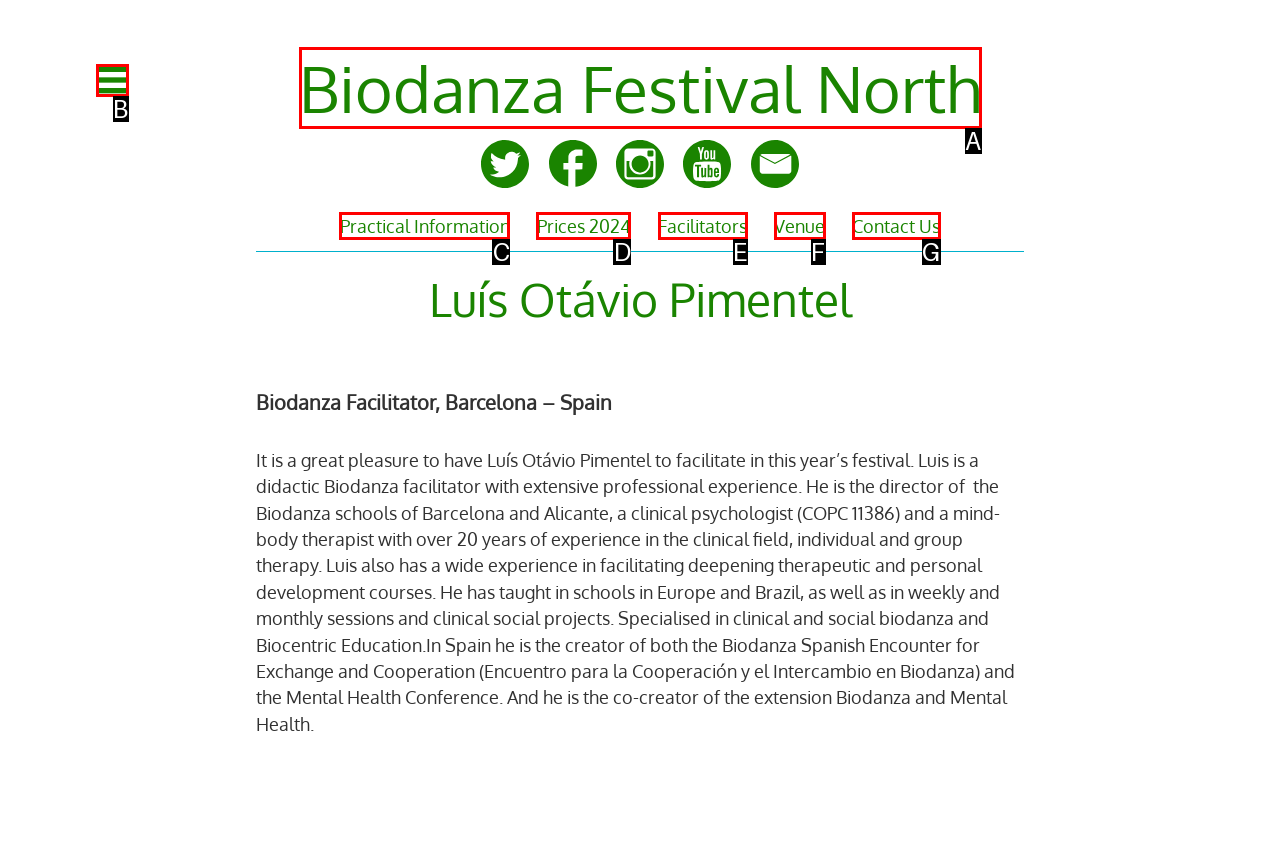Determine which HTML element matches the given description: Prices 2024. Provide the corresponding option's letter directly.

D